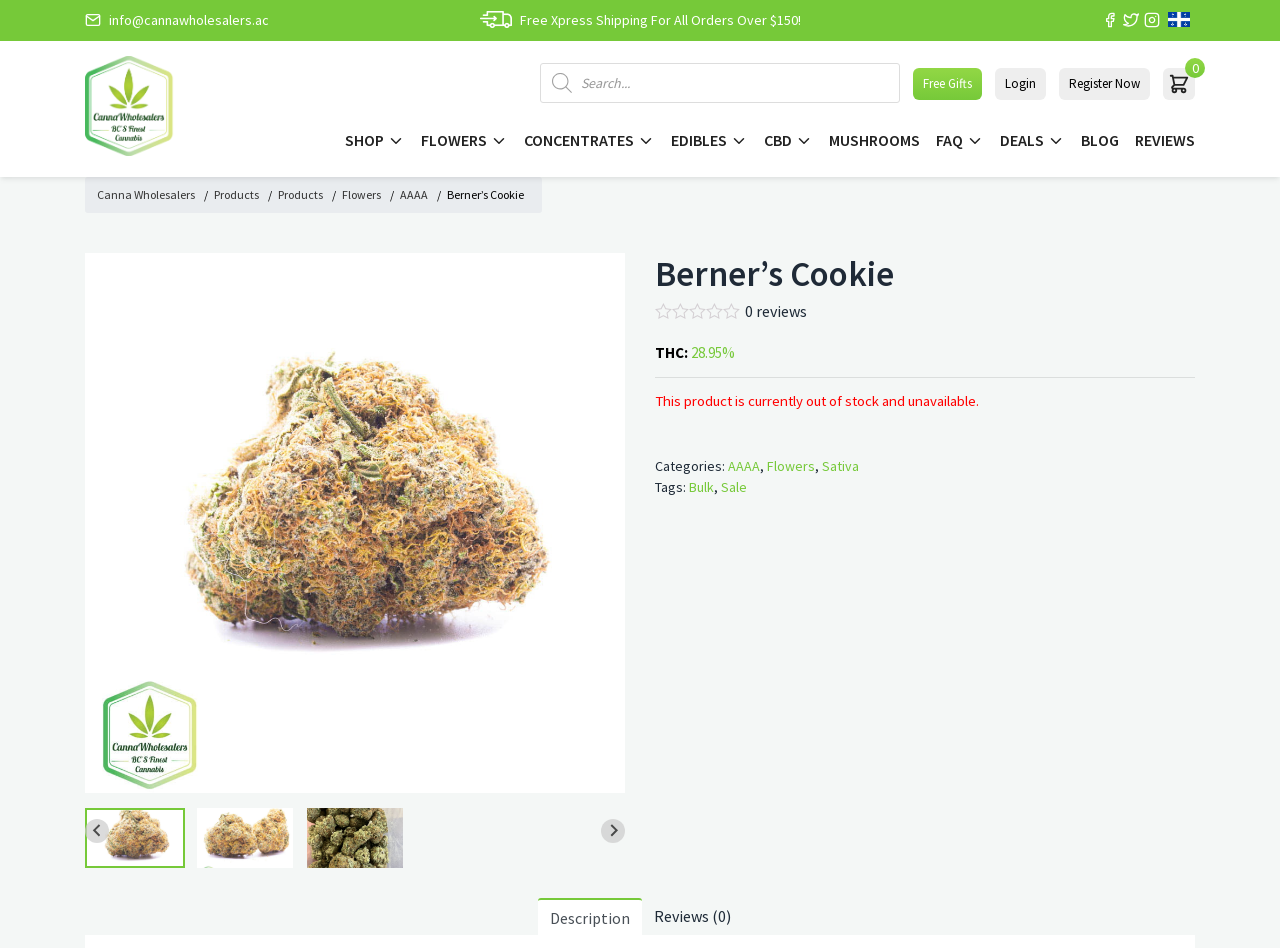Identify the bounding box coordinates of the region I need to click to complete this instruction: "Search for products".

[0.422, 0.066, 0.703, 0.109]